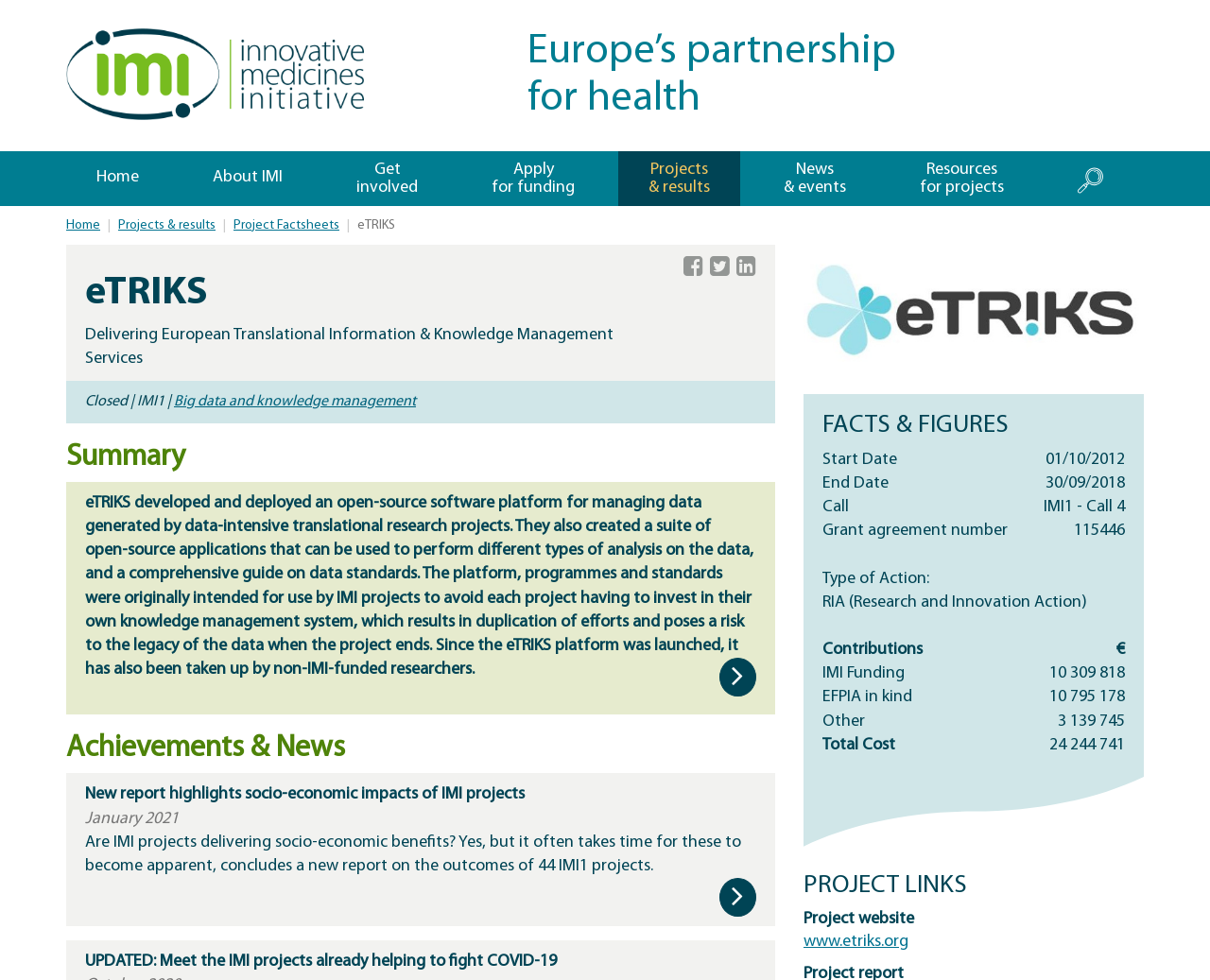Answer the following in one word or a short phrase: 
What is the name of the project?

eTRIKS